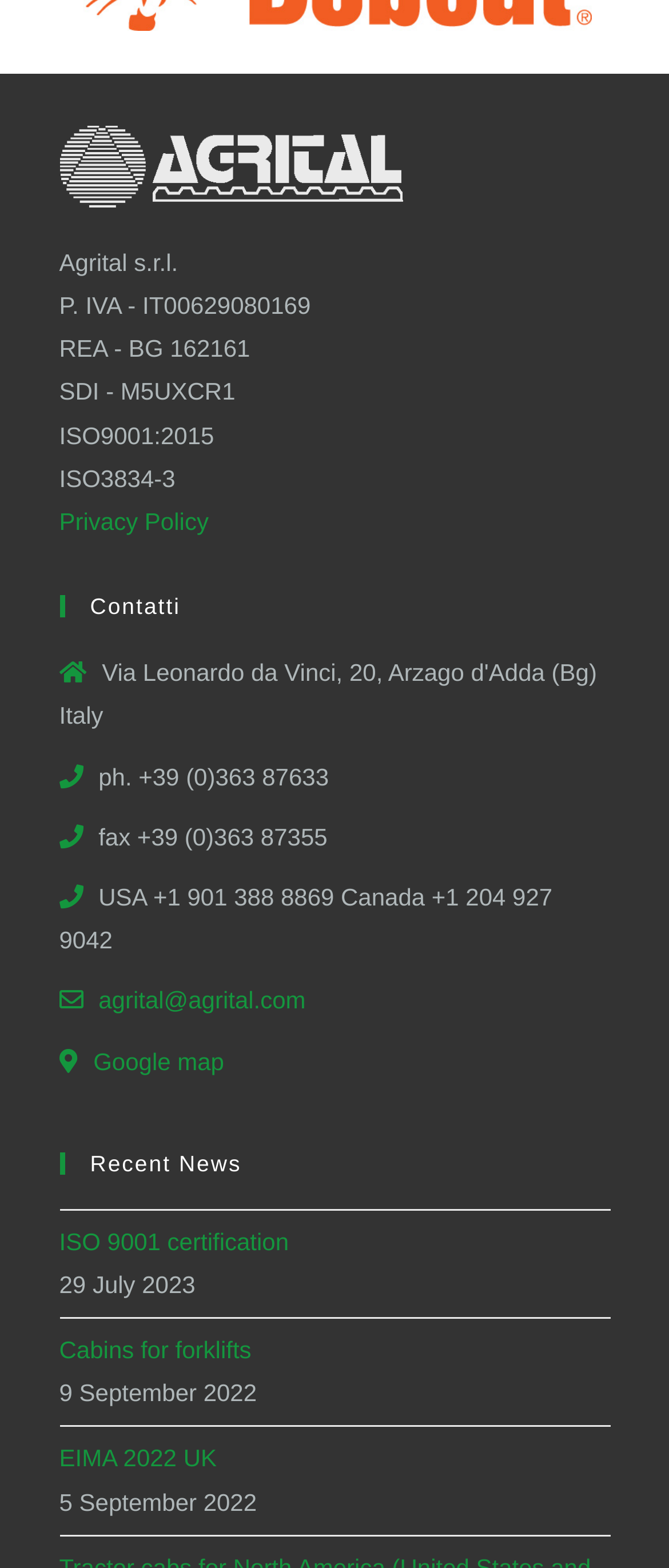Identify the coordinates of the bounding box for the element described below: "agrital@agrital.com". Return the coordinates as four float numbers between 0 and 1: [left, top, right, bottom].

[0.147, 0.629, 0.457, 0.647]